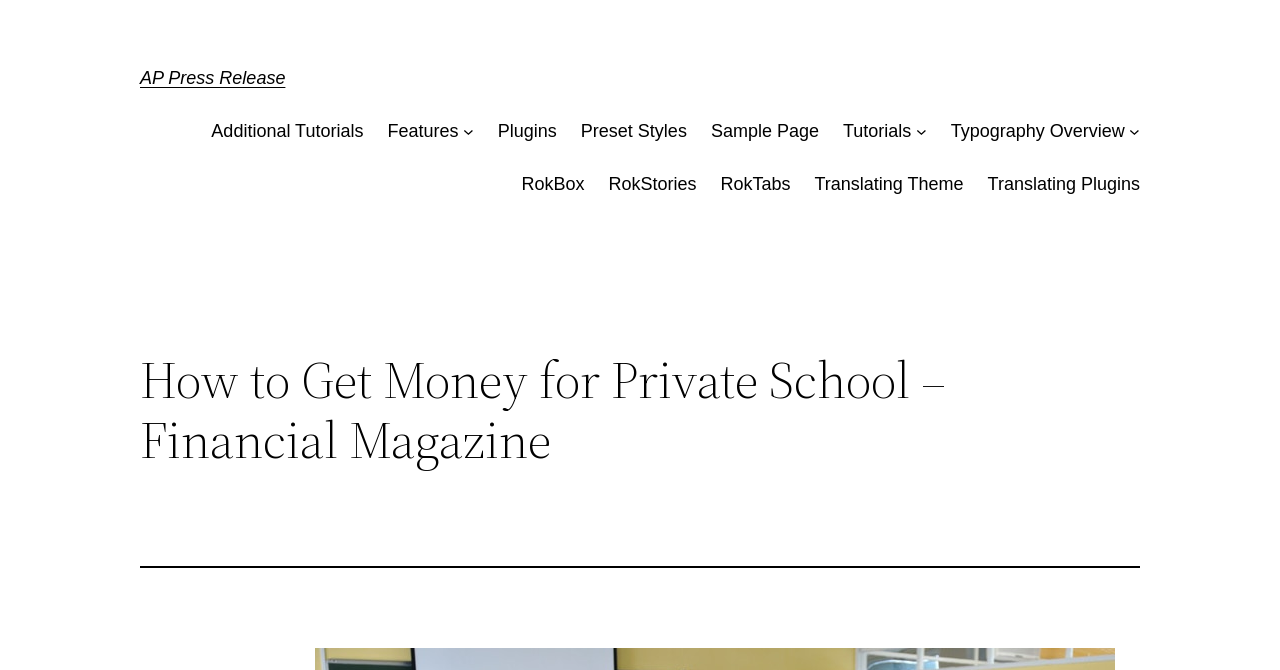What is the name of the last link in the bottom section?
Please use the image to provide an in-depth answer to the question.

I found the answer by looking at the links in the bottom section and found the last link to be 'Translating Plugins'.